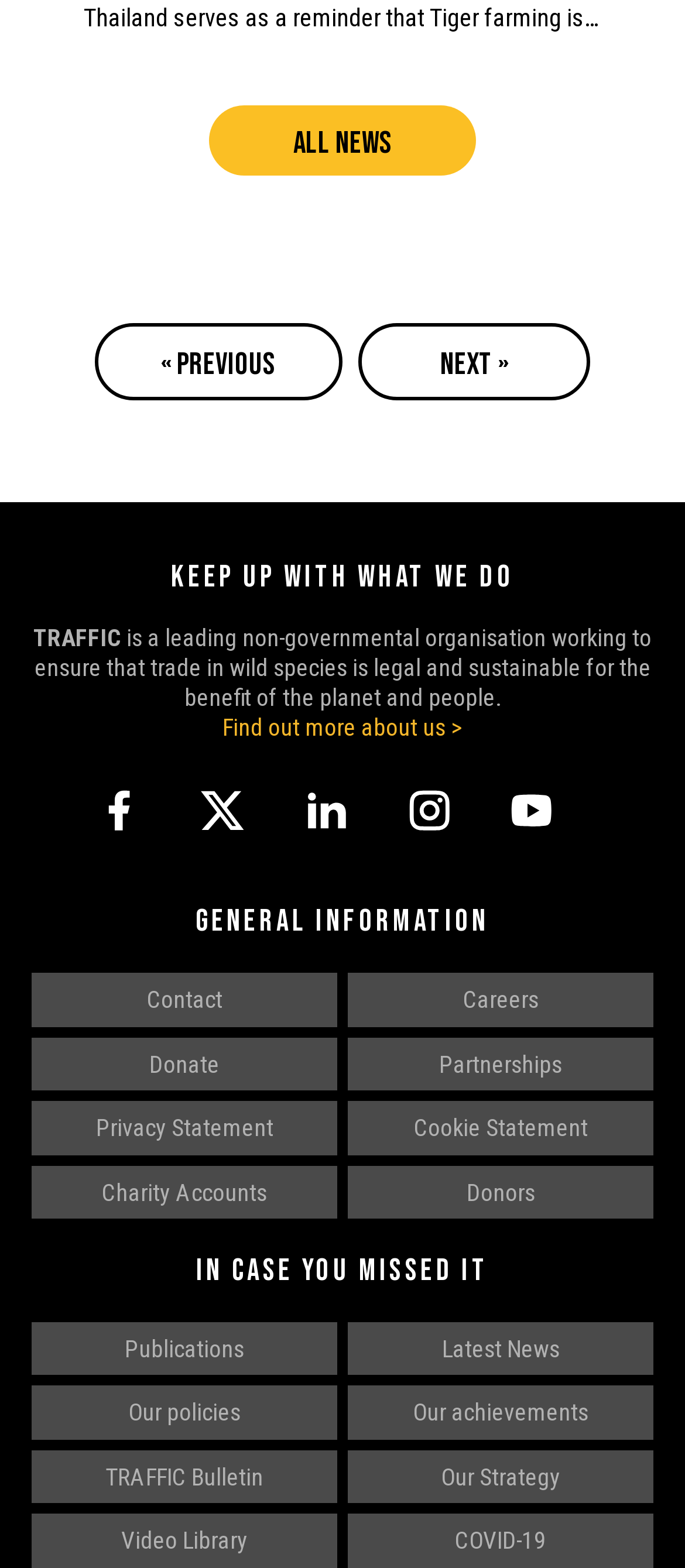Can you find the bounding box coordinates for the element to click on to achieve the instruction: "Visit our Facebook Page"?

[0.129, 0.497, 0.22, 0.537]